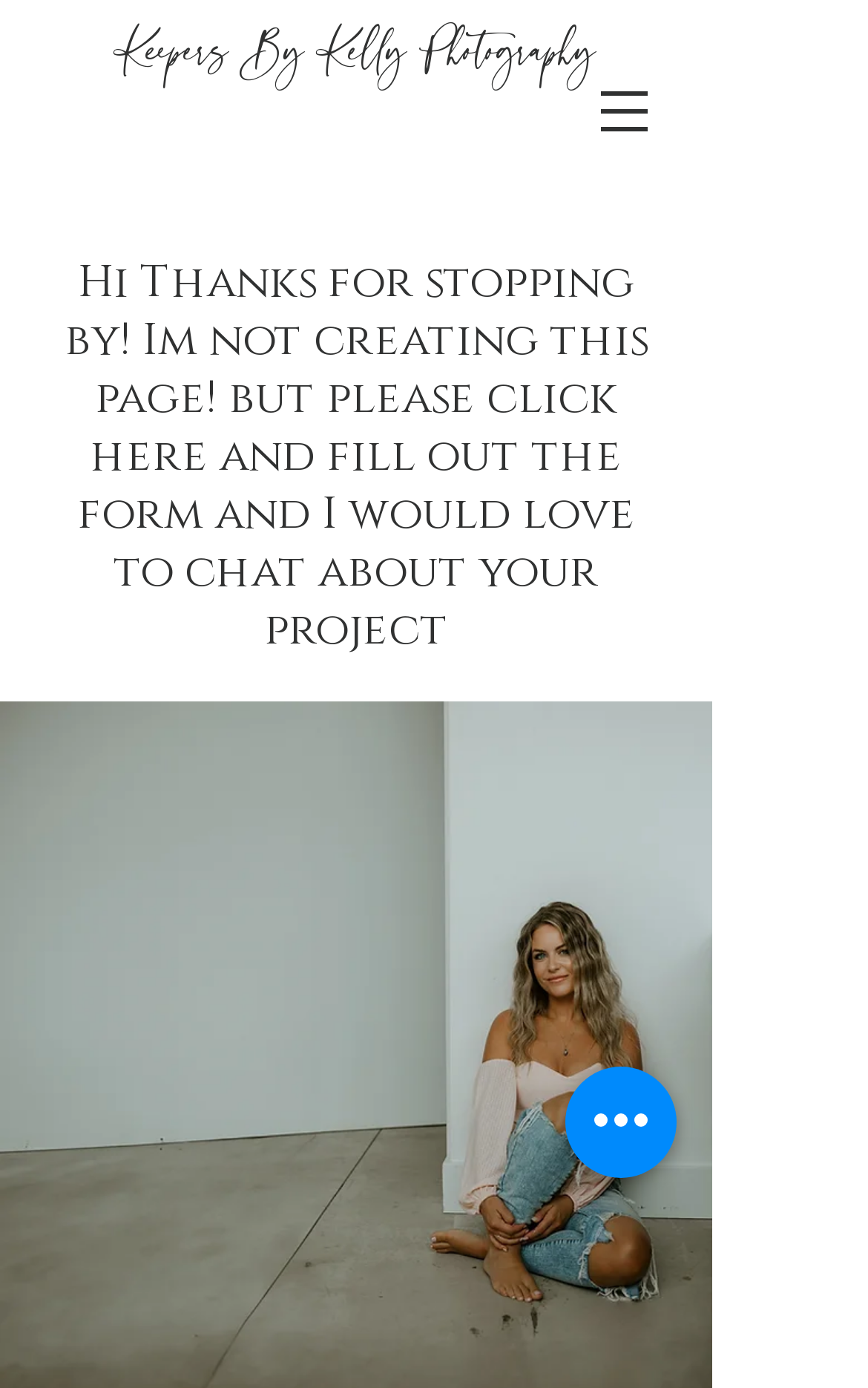Offer a detailed explanation of the webpage layout and contents.

The webpage is titled "Branding | Keepers By Kelly" and appears to be a photography website. At the top of the page, there is a navigation menu labeled "Site" with a button that has a popup menu. The button is accompanied by a small image. 

Below the navigation menu, there is a prominent link to "Keepers By Kelly Photography" that spans almost the entire width of the page. 

Further down, there is a heading that welcomes visitors and invites them to fill out a form to discuss their project. This heading is quite large and takes up a significant portion of the page. Within the heading, there is a link to the form. 

At the bottom of the page, there is a button labeled "Quick actions".